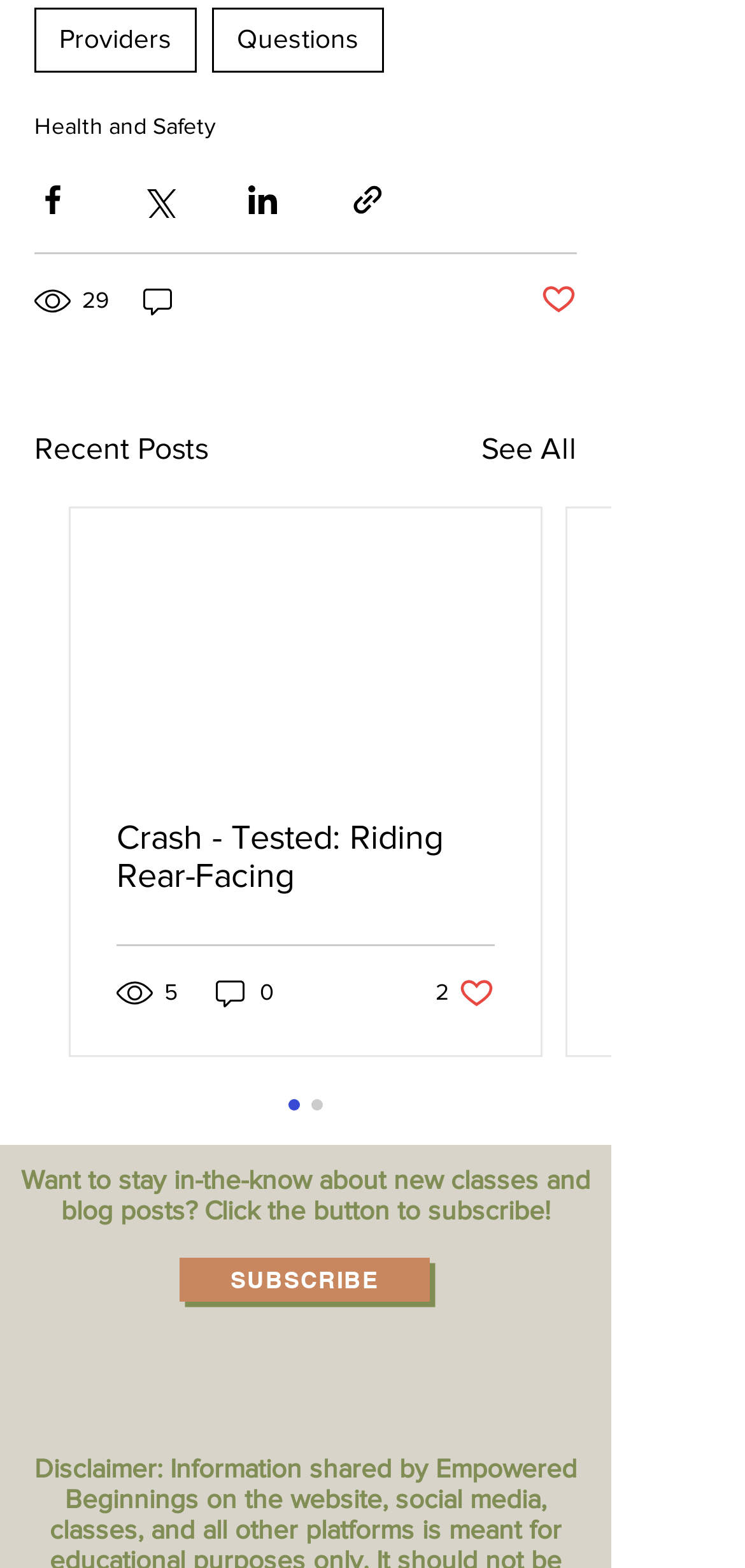Locate the bounding box coordinates of the clickable element to fulfill the following instruction: "Click on See All". Provide the coordinates as four float numbers between 0 and 1 in the format [left, top, right, bottom].

[0.646, 0.271, 0.774, 0.301]